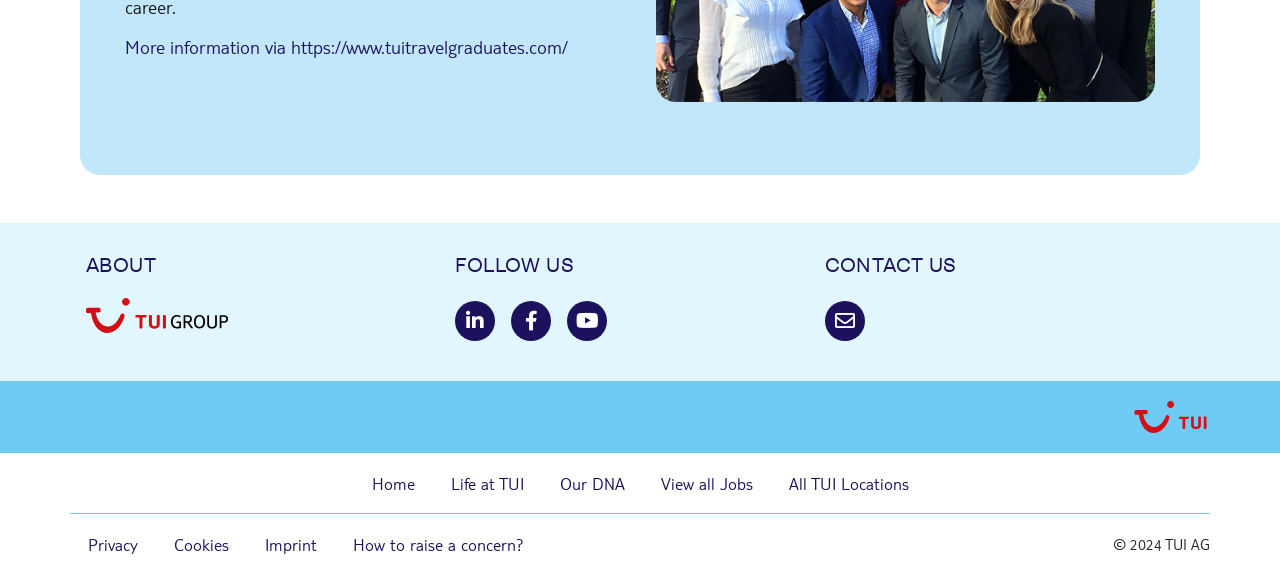What is the position of the 'CONTACT US' heading?
From the screenshot, provide a brief answer in one word or phrase.

Right side